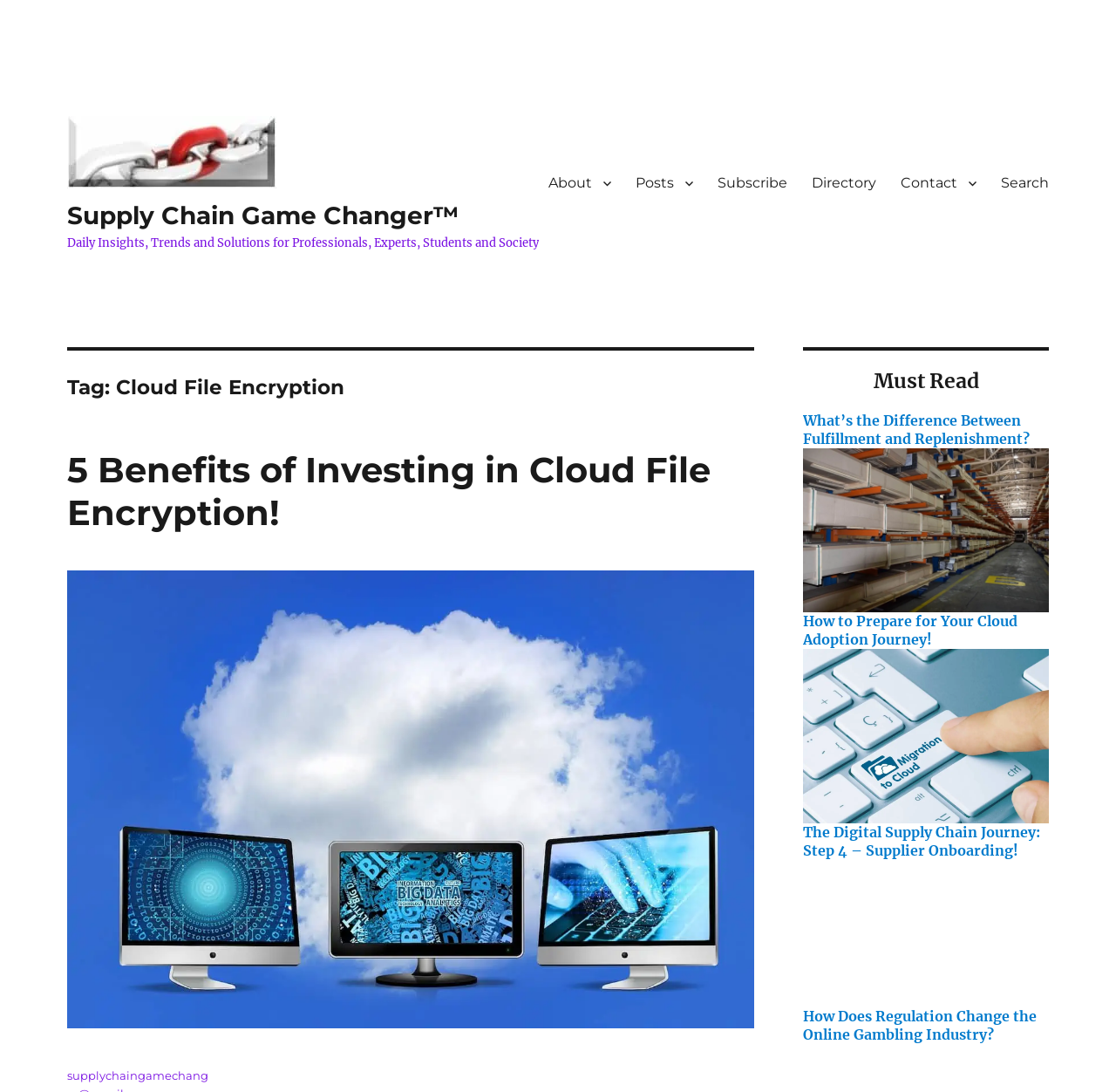What is the purpose of the navigation menu?
Please provide a detailed answer to the question.

The navigation menu, labeled as 'Primary Menu', contains links to various sections of the webpage, such as 'About', 'Posts', 'Subscribe', 'Directory', 'Contact', and 'Search'. The purpose of this menu is to provide easy access to these different sections, allowing users to navigate the webpage efficiently.